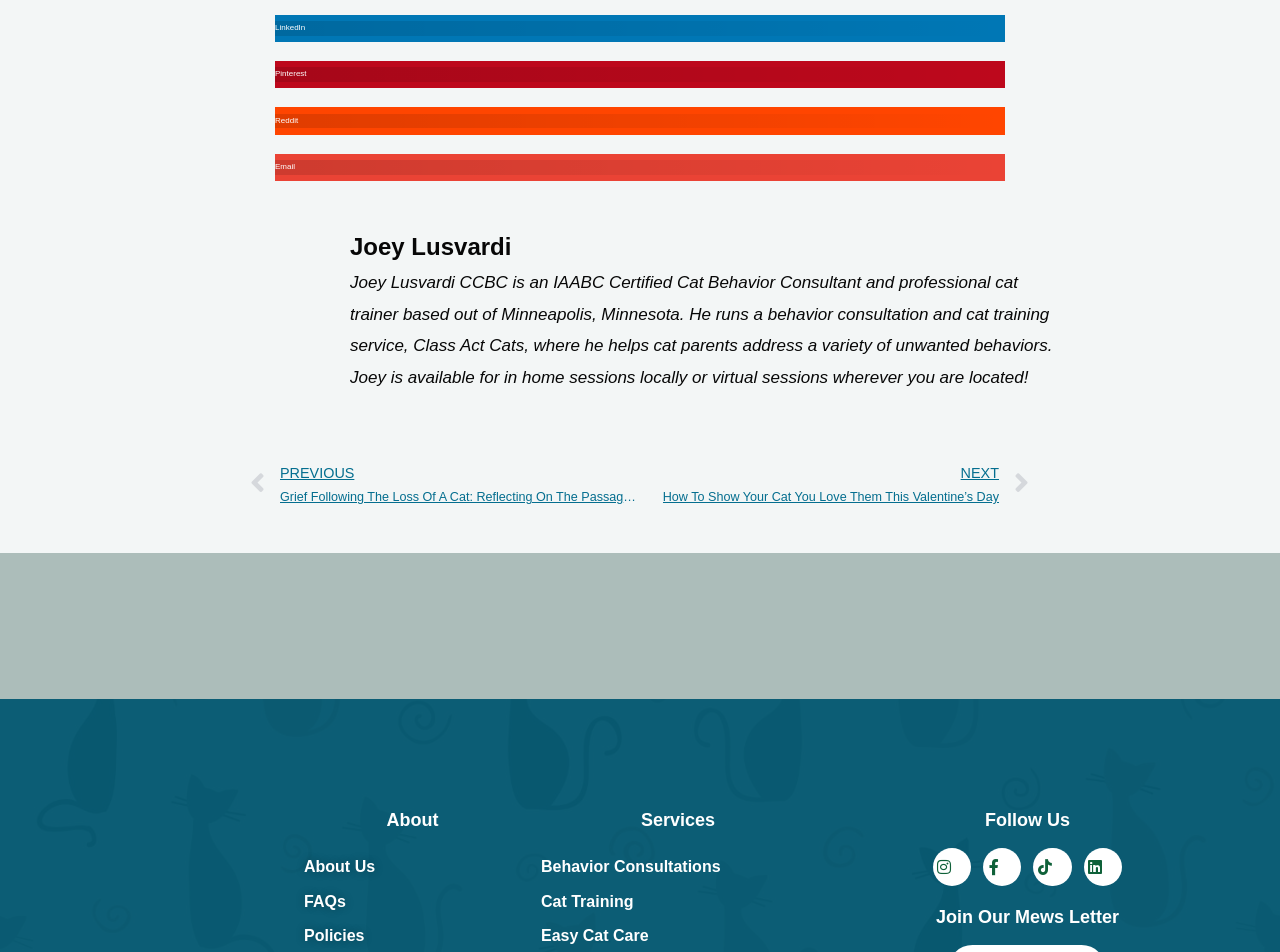Using the provided element description, identify the bounding box coordinates as (top-left x, top-left y, bottom-right x, bottom-right y). Ensure all values are between 0 and 1. Description: Contact Us

None